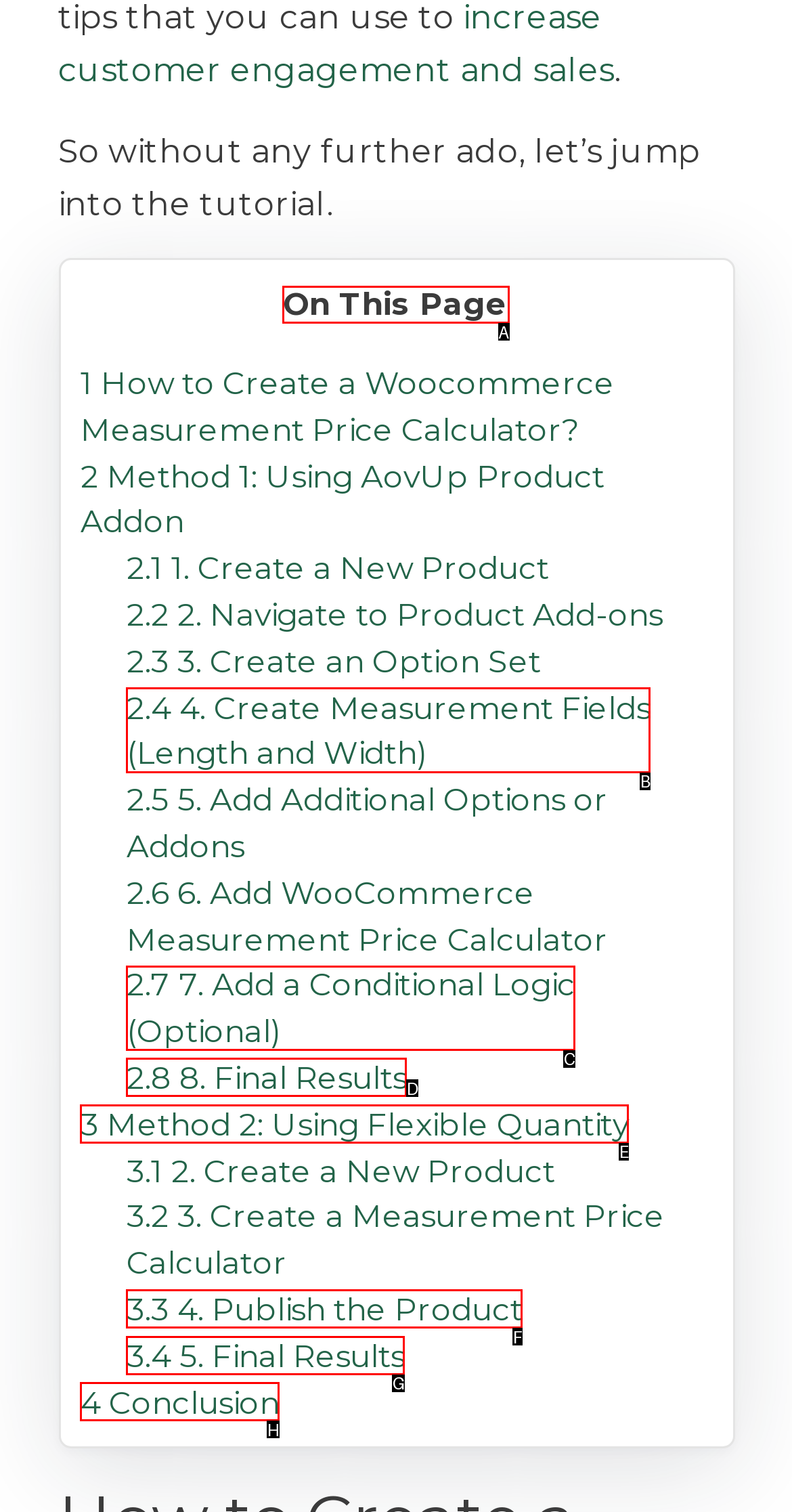For the instruction: Read 'On This Page', which HTML element should be clicked?
Respond with the letter of the appropriate option from the choices given.

A